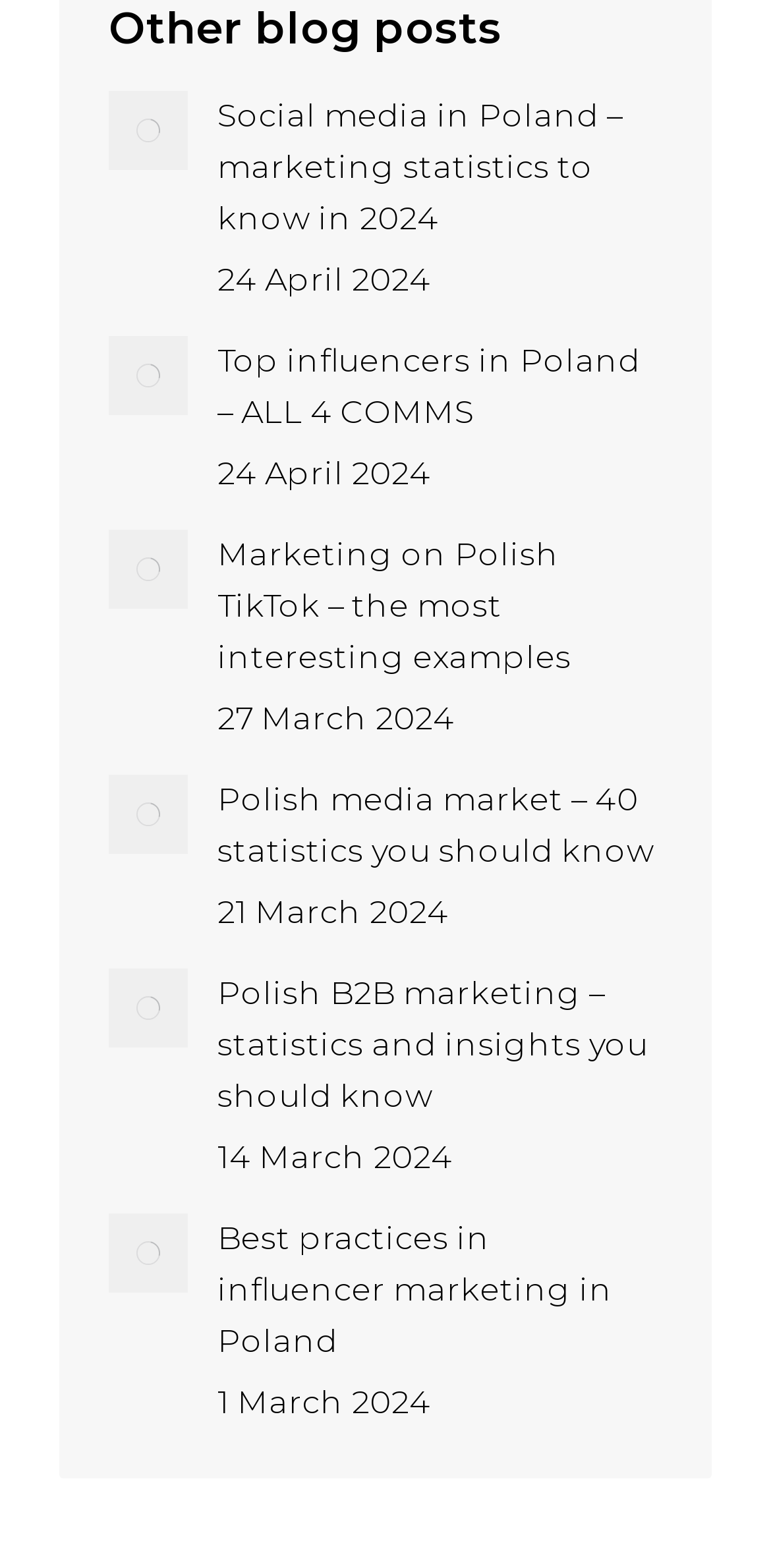Indicate the bounding box coordinates of the element that needs to be clicked to satisfy the following instruction: "Check post published on 24 April 2024". The coordinates should be four float numbers between 0 and 1, i.e., [left, top, right, bottom].

[0.282, 0.167, 0.559, 0.191]